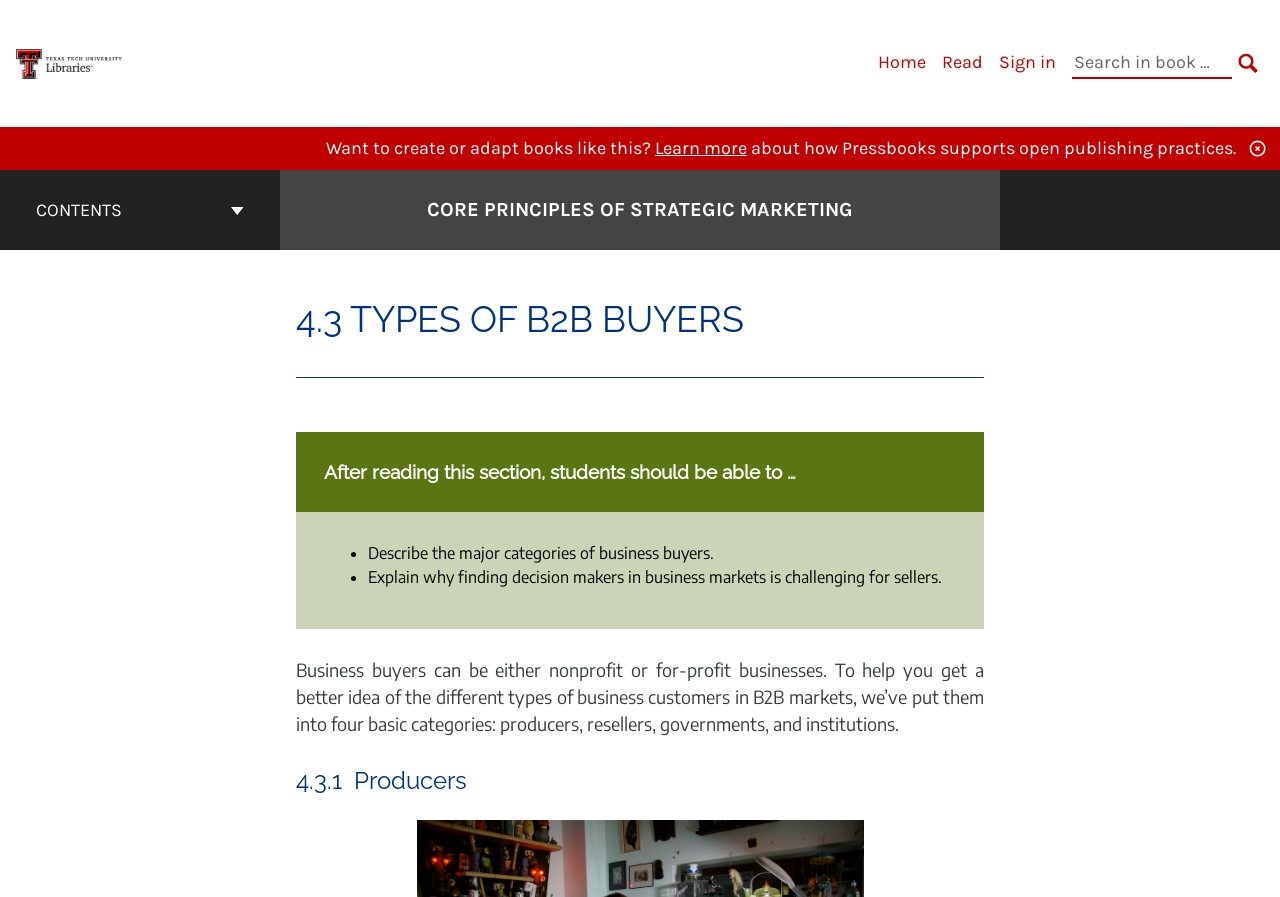What should students be able to do after reading this section?
Provide a detailed answer to the question, using the image to inform your response.

The webpage lists two learning objectives: 'Describe the major categories of business buyers' and 'Explain why finding decision makers in business markets is challenging for sellers', which indicates that students should be able to describe and explain these concepts after reading this section.